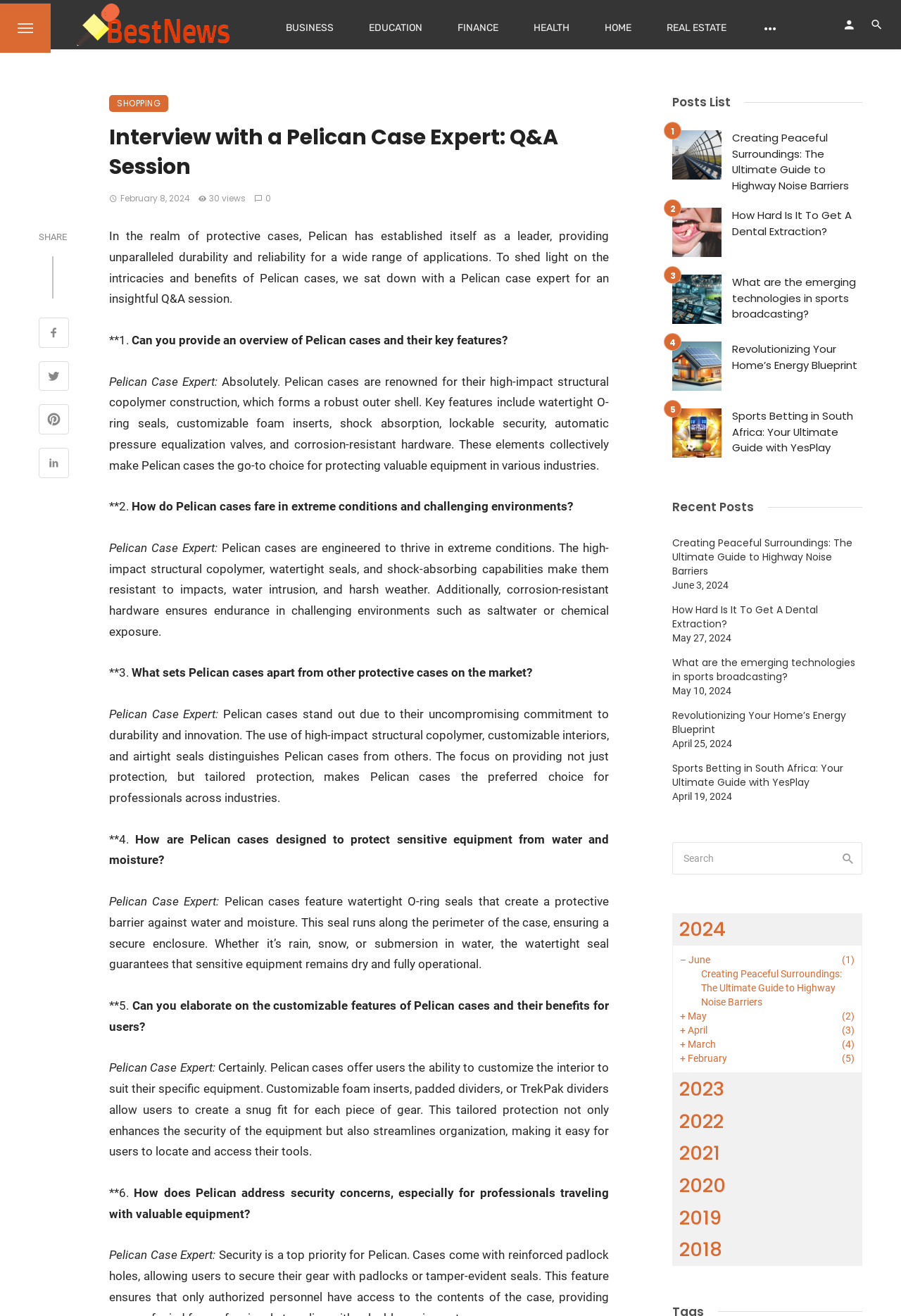Can you find and provide the main heading text of this webpage?

Interview with a Pelican Case Expert: Q&A Session